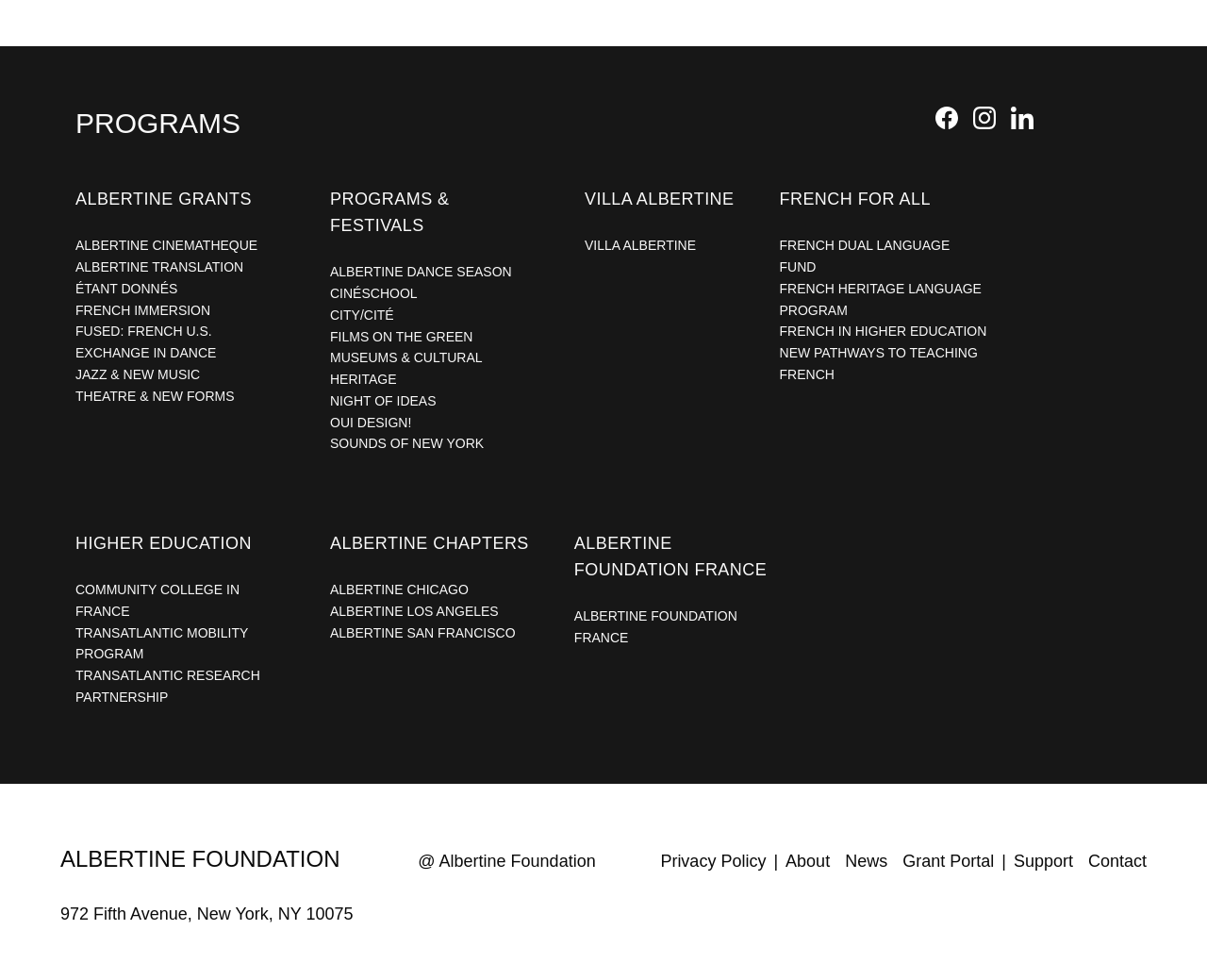Identify the bounding box coordinates of the section that should be clicked to achieve the task described: "Navigate to WHO WE ARE".

None